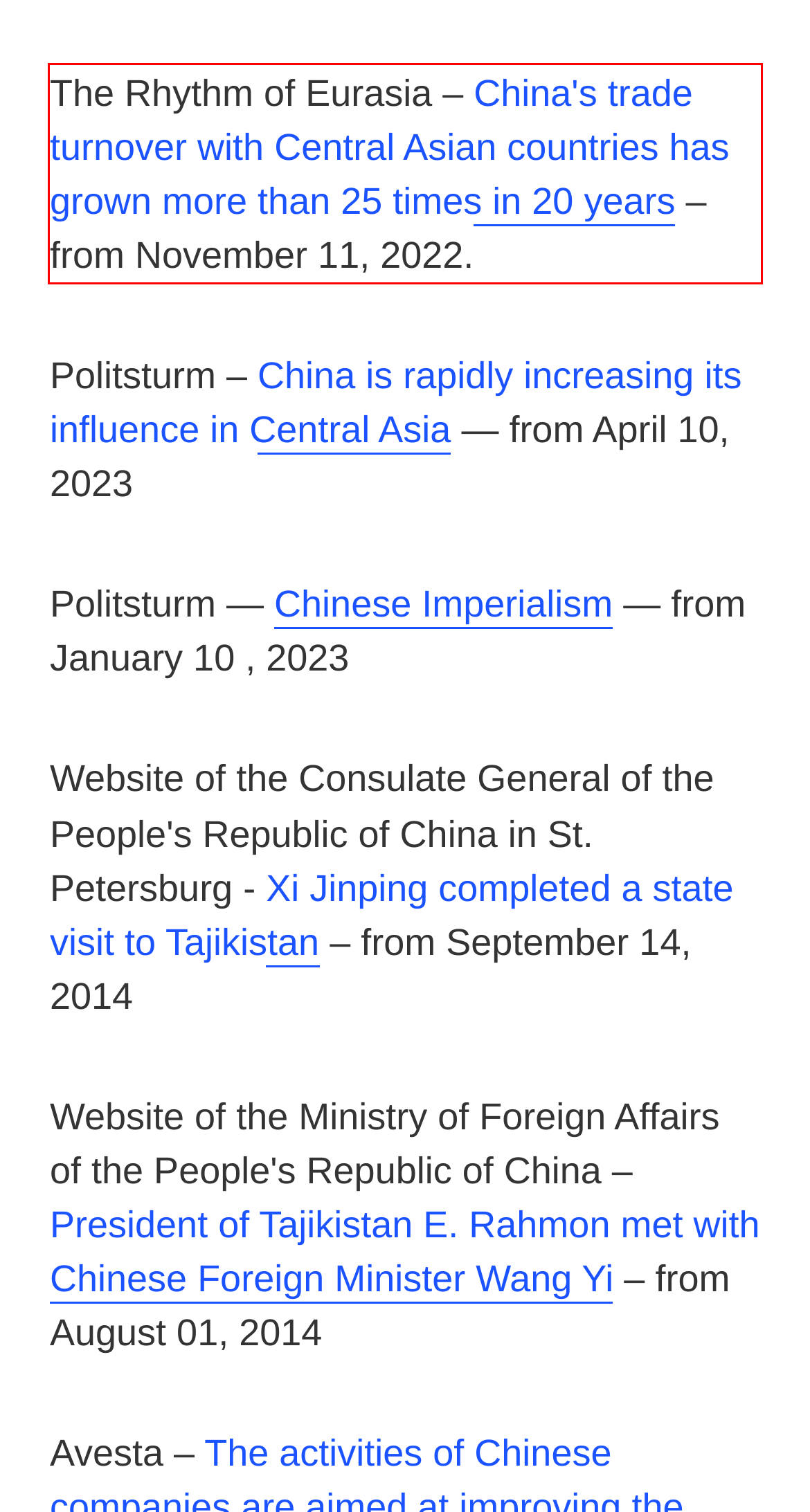From the screenshot of the webpage, locate the red bounding box and extract the text contained within that area.

The Rhythm of Eurasia – China's trade turnover with Central Asian countries has grown more than 25 times in 20 years – from November 11, 2022.